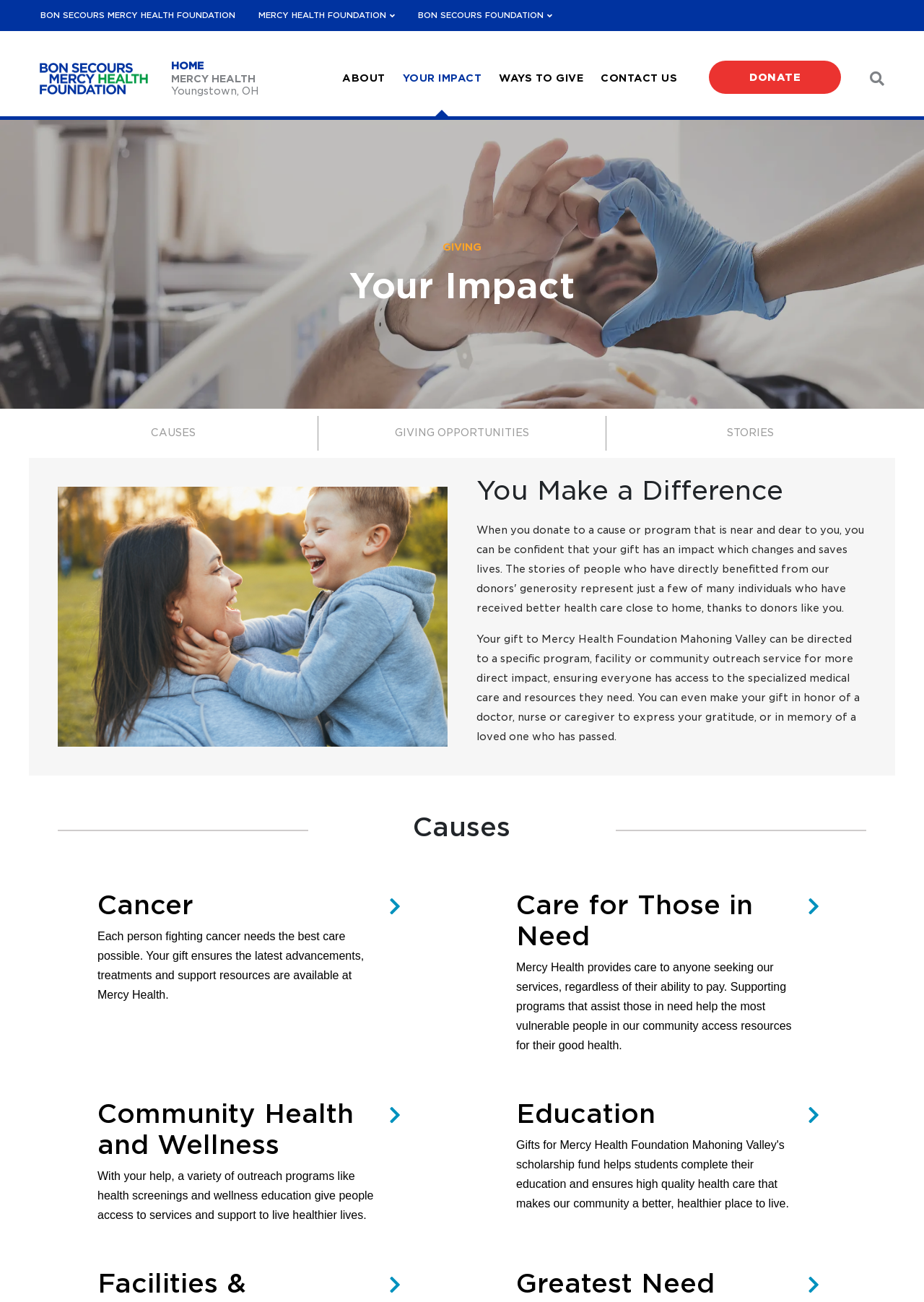What can be done with a gift to Mercy Health Foundation Mahoning Valley?
Analyze the image and provide a thorough answer to the question.

I found the answer by looking at the text on the page, which says 'Your gift to Mercy Health Foundation Mahoning Valley can be directed to a specific program, facility or community outreach service for more direct impact...' This suggests that a gift to the foundation can be directed to a specific program or area of interest.